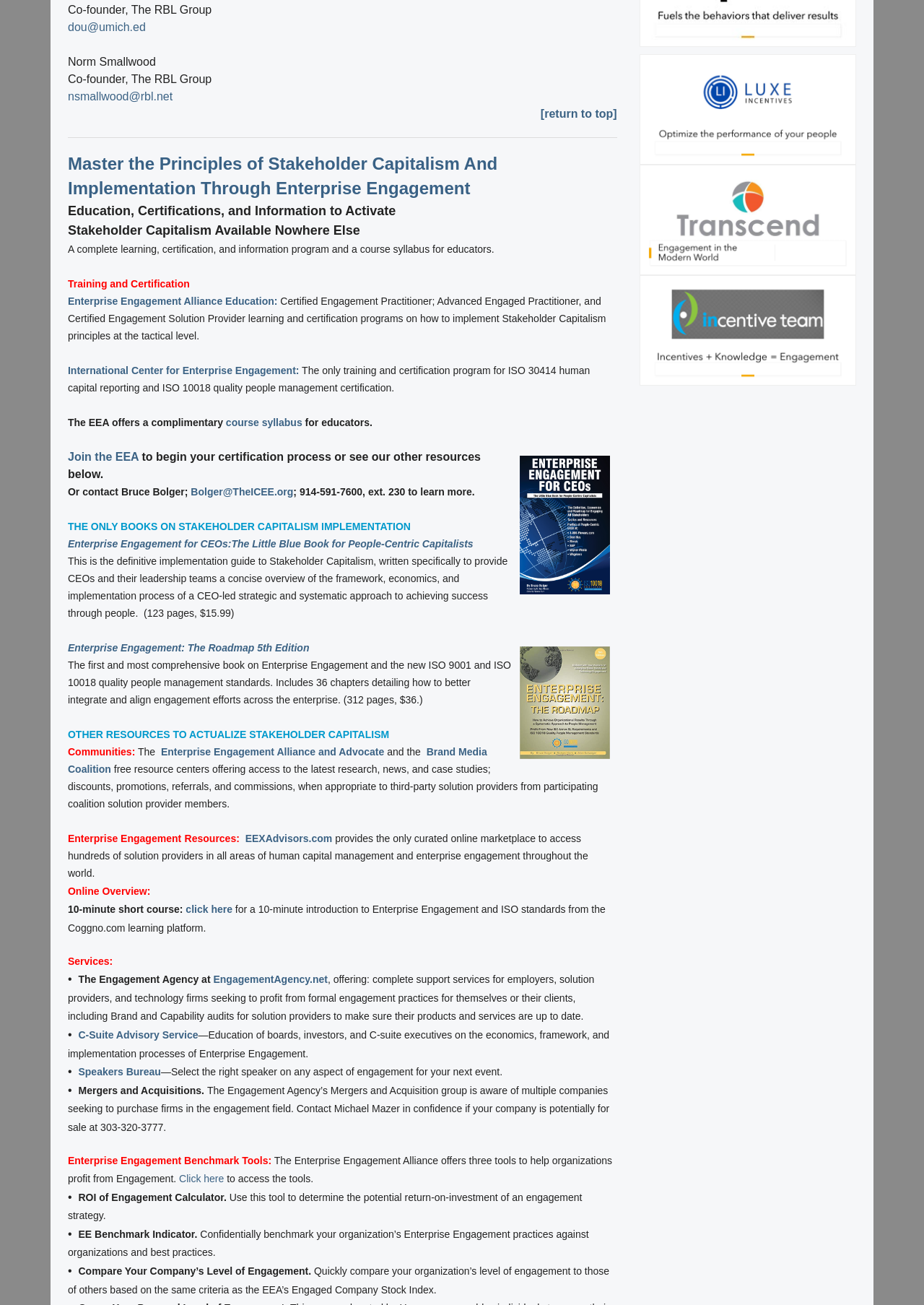Identify the bounding box coordinates of the specific part of the webpage to click to complete this instruction: "View the course syllabus for educators".

[0.244, 0.319, 0.327, 0.328]